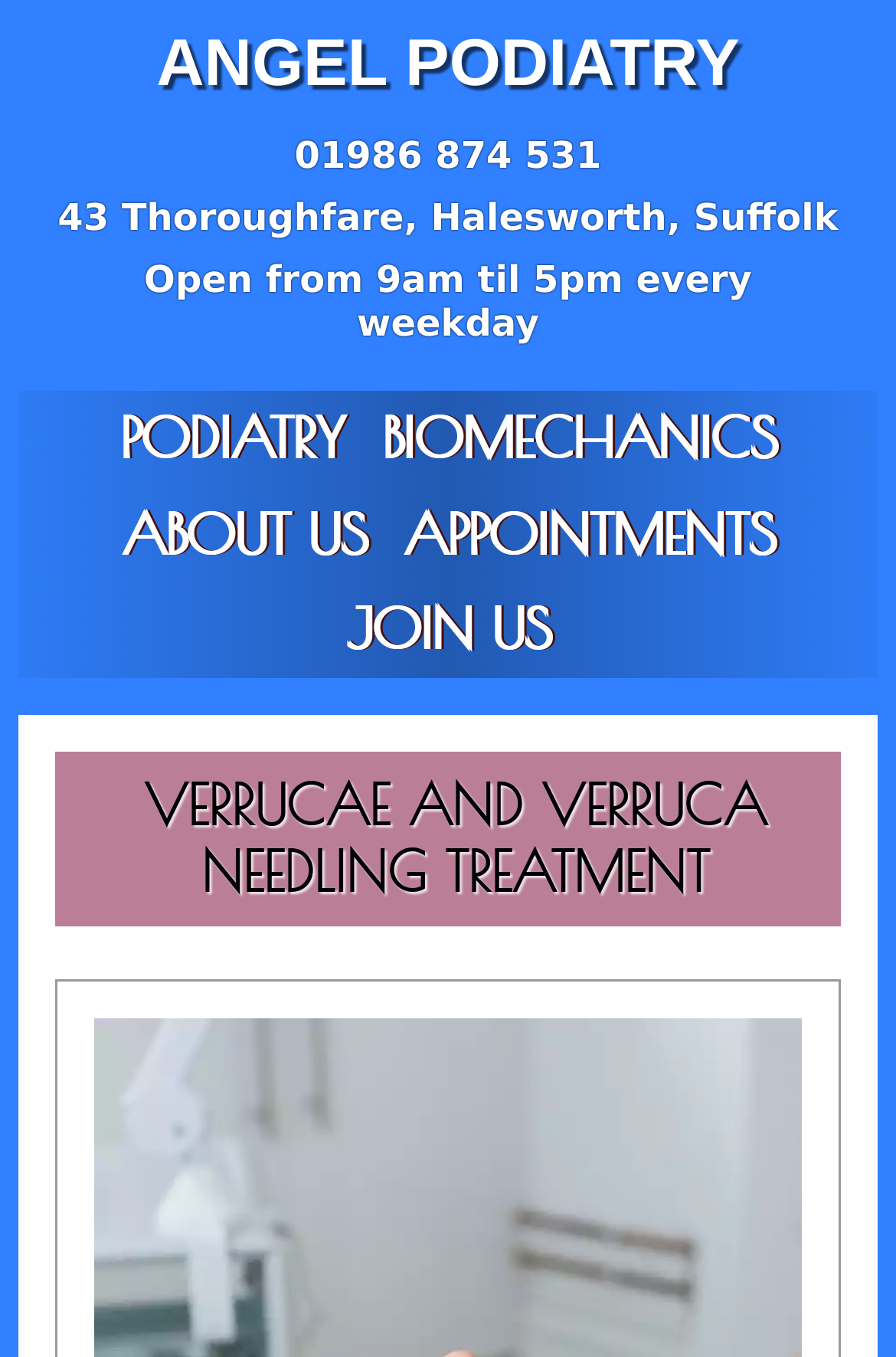Indicate the bounding box coordinates of the element that must be clicked to execute the instruction: "Visit the Angel Podiatry Foot Treatment page". The coordinates should be given as four float numbers between 0 and 1, i.e., [left, top, right, bottom].

[0.062, 0.027, 0.938, 0.071]